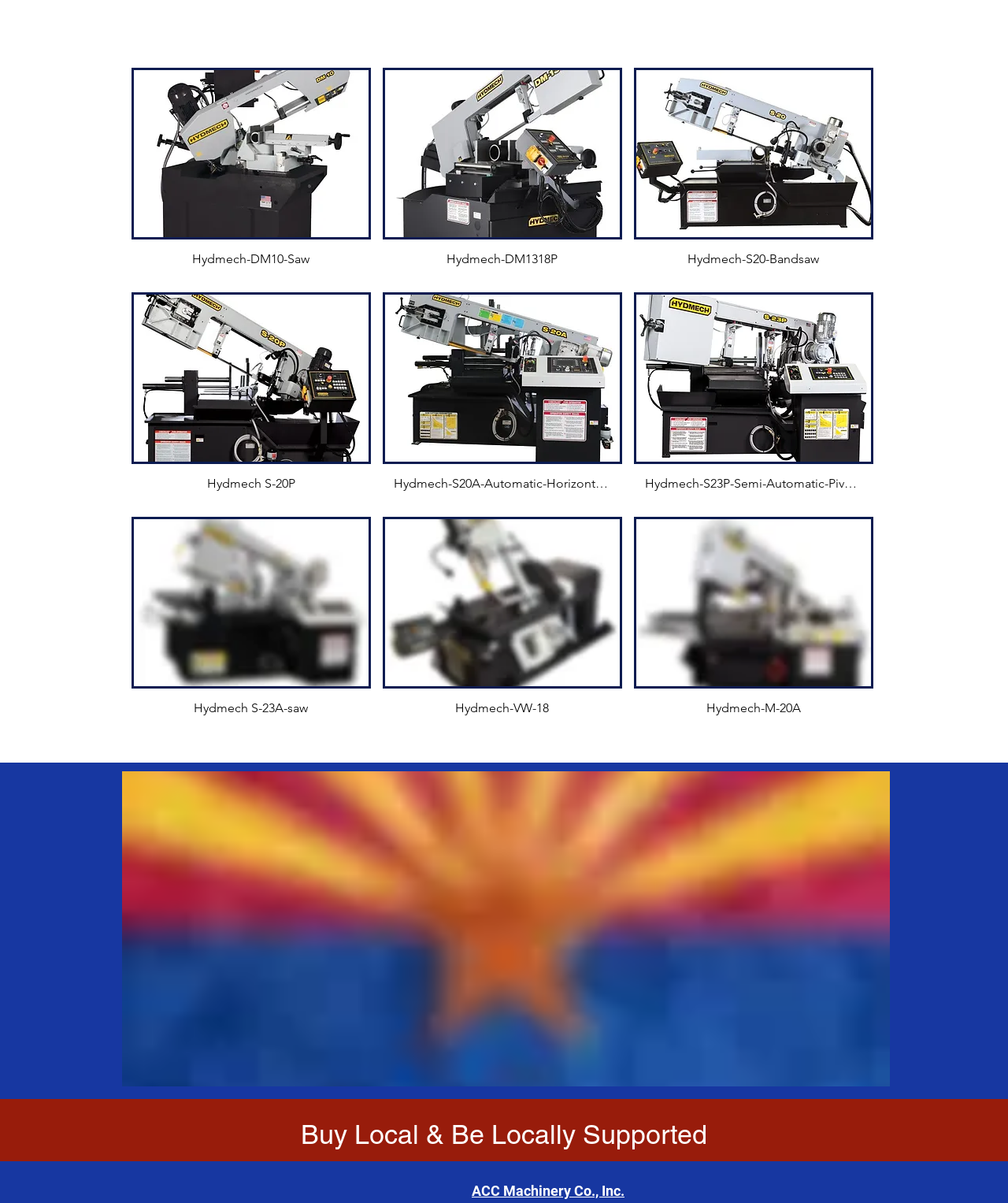Please give a short response to the question using one word or a phrase:
What is the purpose of the Hydmech S20P saw?

Semi-automatic scissor style bandsaw